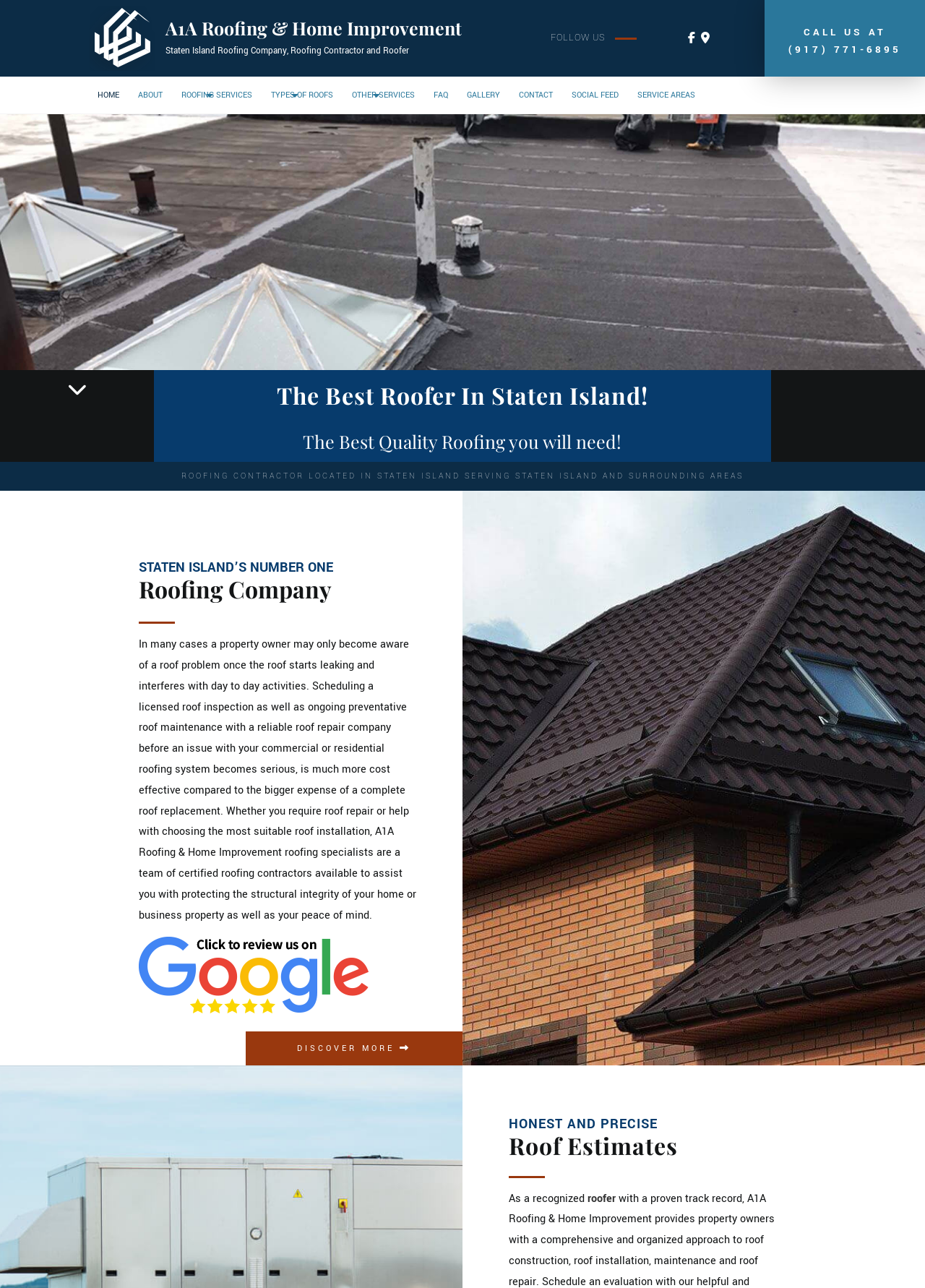What is the phone number?
Examine the webpage screenshot and provide an in-depth answer to the question.

The phone number is obtained from the link text 'CALL US AT (917) 771-6895' at the top of the webpage.